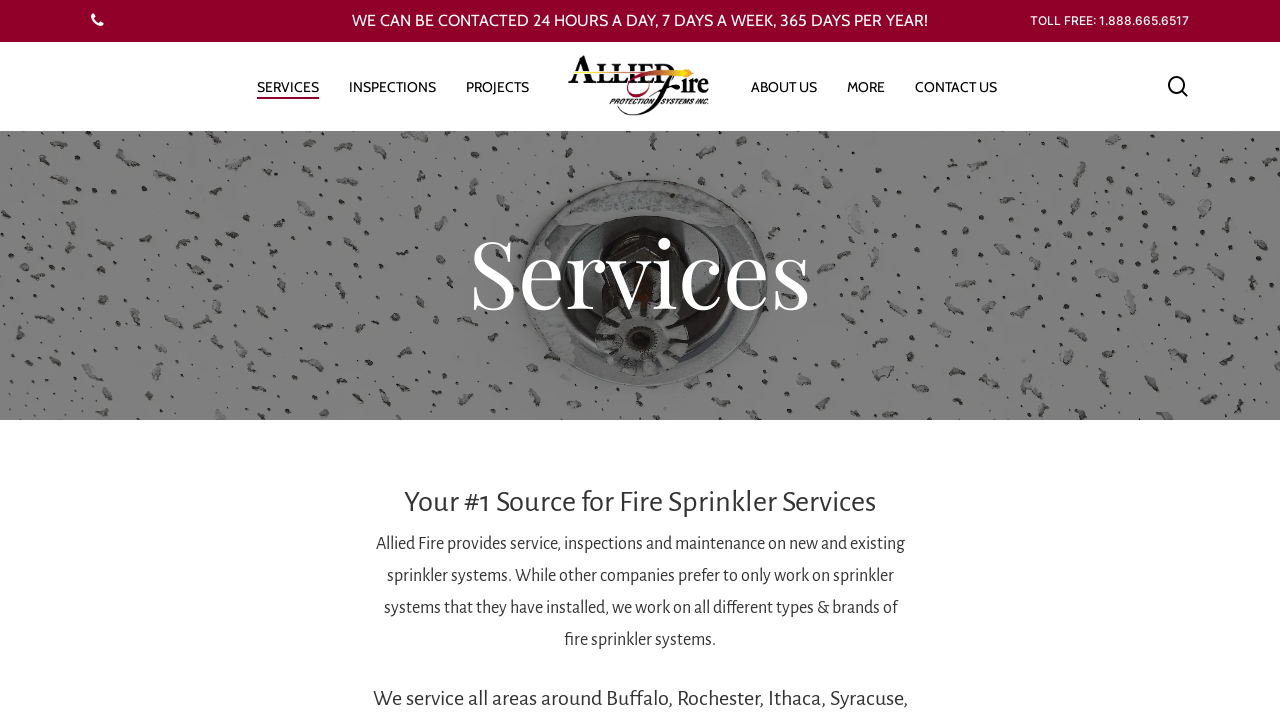What is the phone number to contact Allied Fire Protection?
Please provide a comprehensive answer based on the contents of the image.

The phone number can be found on the top right corner of the webpage, below the 'WE CAN BE CONTACTED 24 HOURS A DAY, 7 DAYS A WEEK, 365 DAYS PER YEAR!' link.